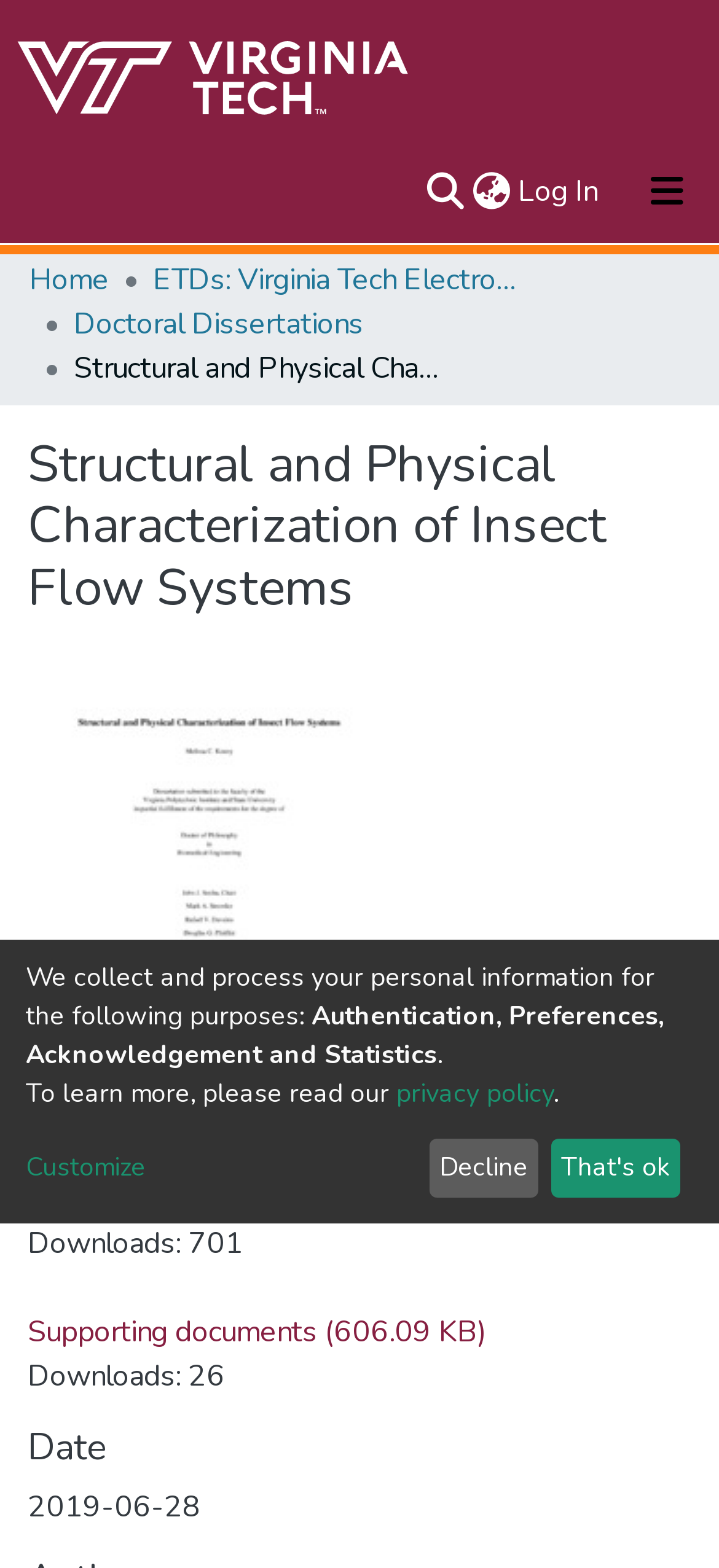Given the description: "Log In(current)", determine the bounding box coordinates of the UI element. The coordinates should be formatted as four float numbers between 0 and 1, [left, top, right, bottom].

[0.715, 0.109, 0.836, 0.135]